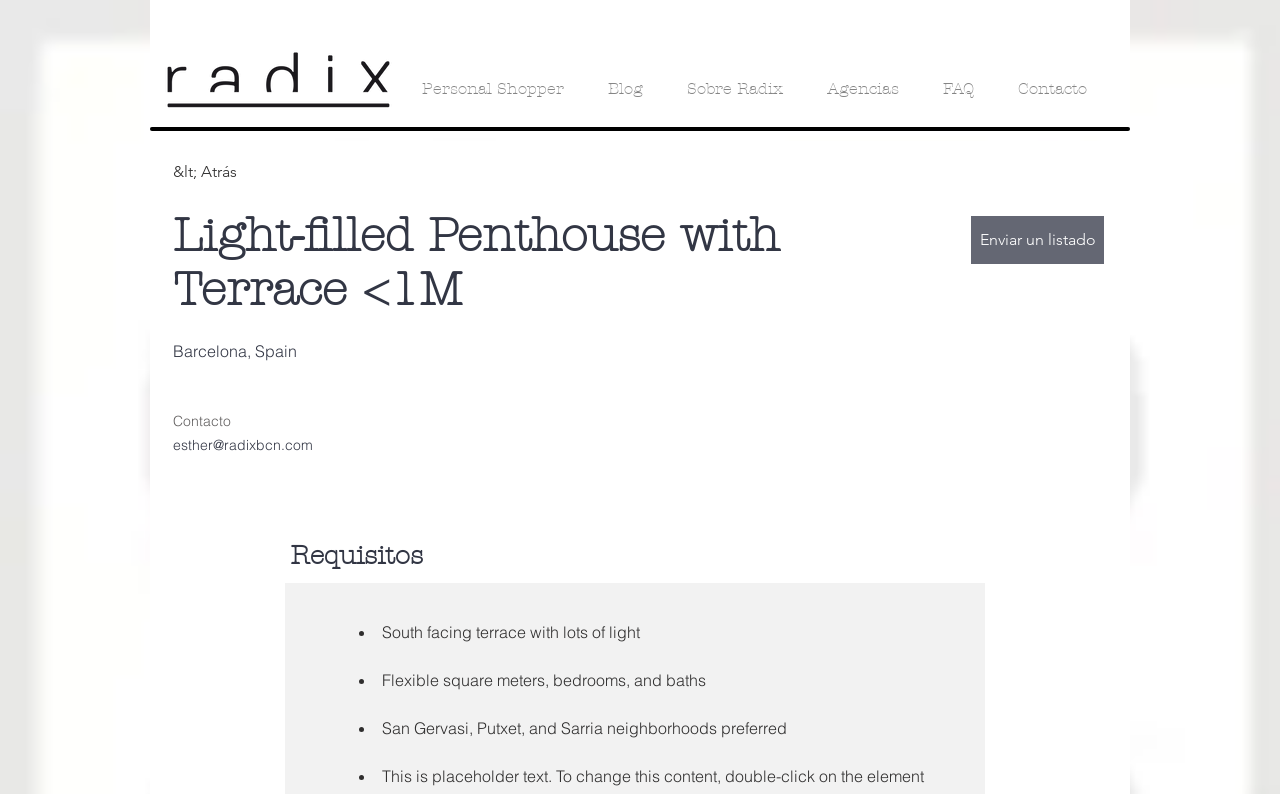Please identify the bounding box coordinates of the element I need to click to follow this instruction: "search on the website".

None